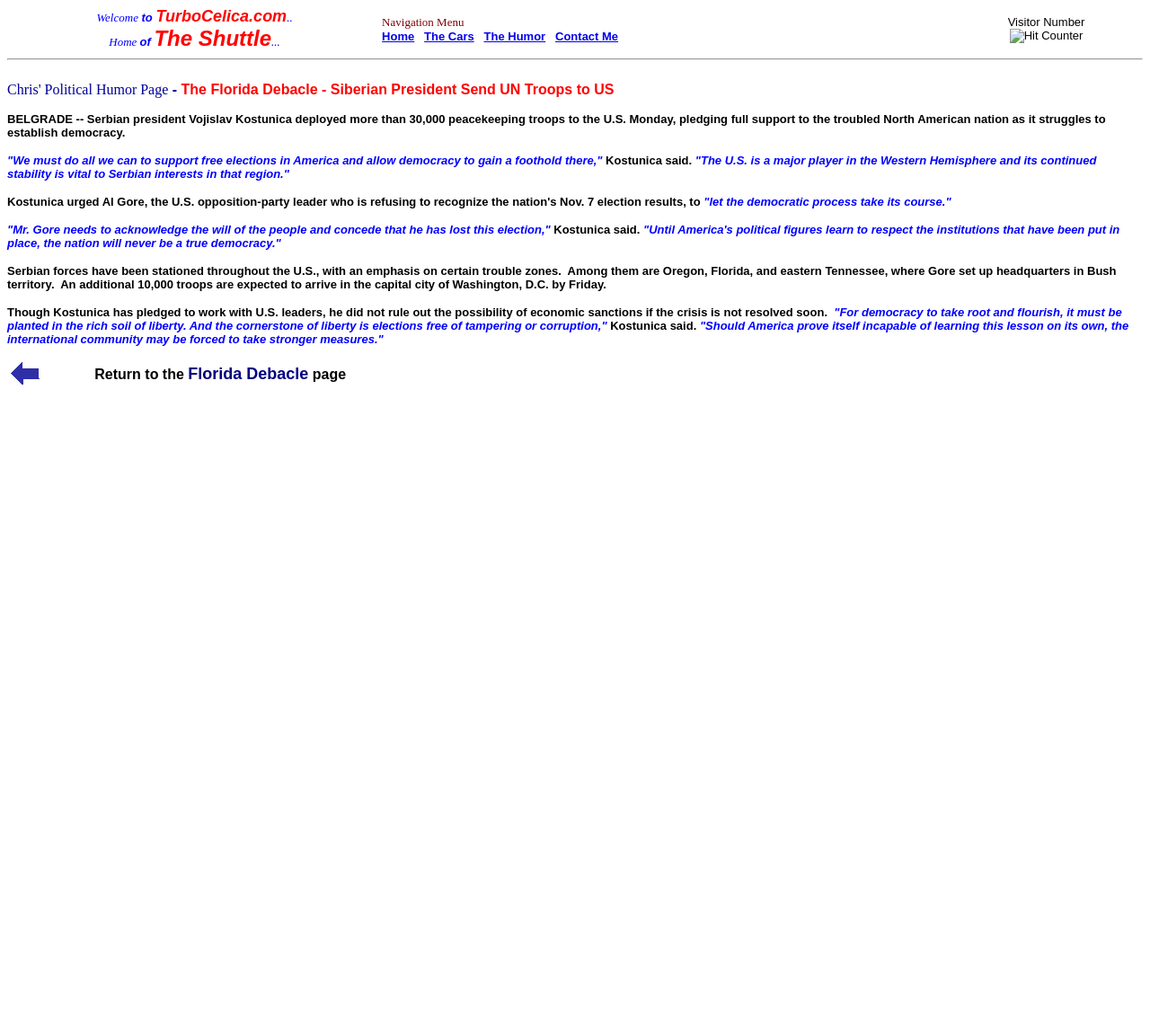Please provide a comprehensive answer to the question below using the information from the image: Who is the Serbian president mentioned in the article?

I found the name of the Serbian president by reading the article, which mentions 'Serbian president Vojislav Kostunica' as the one who deployed peacekeeping troops to the U.S.